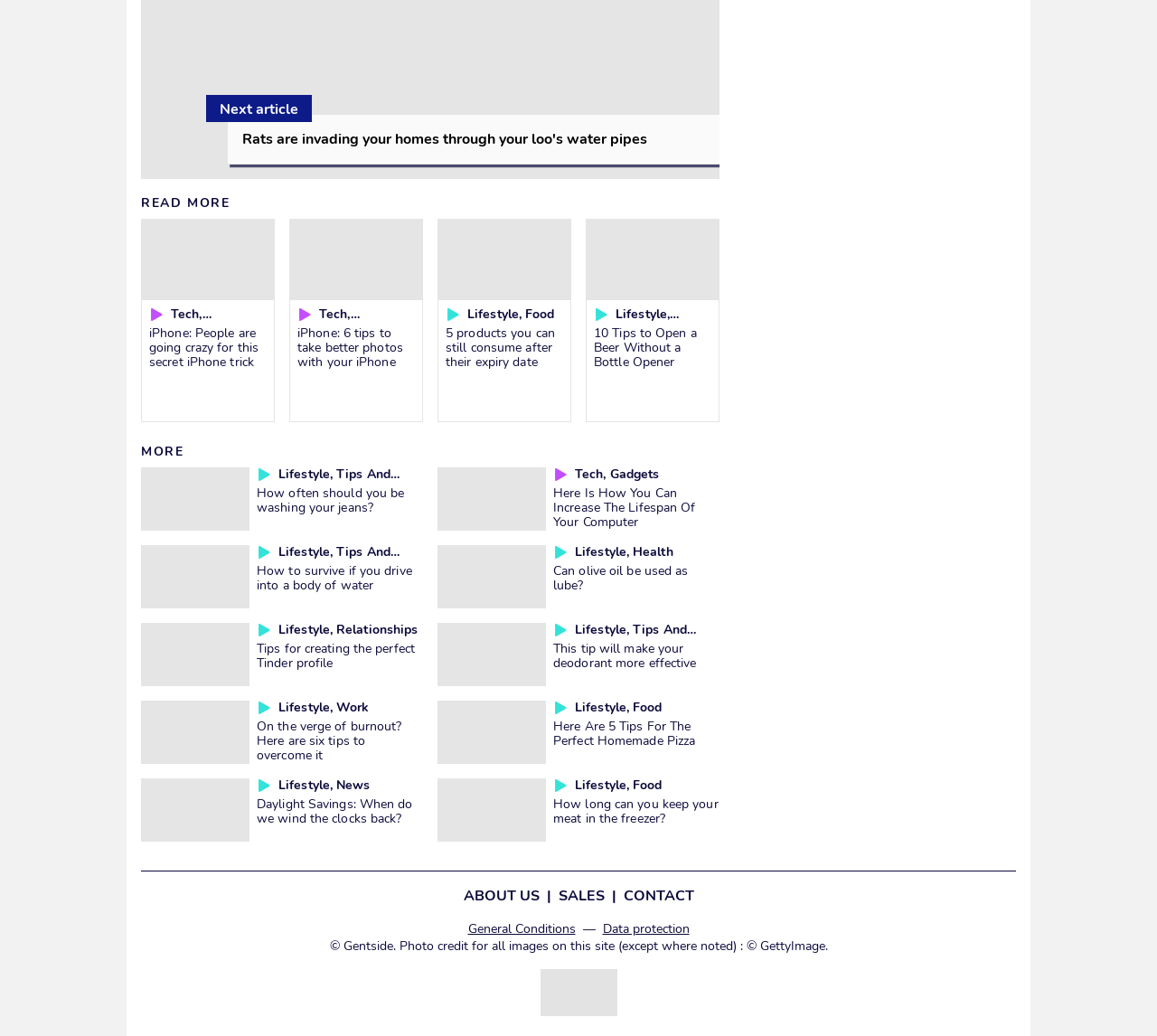Locate the bounding box coordinates of the area to click to fulfill this instruction: "Click on the article about iPhone tricks". The bounding box should be presented as four float numbers between 0 and 1, in the order [left, top, right, bottom].

[0.129, 0.313, 0.223, 0.358]